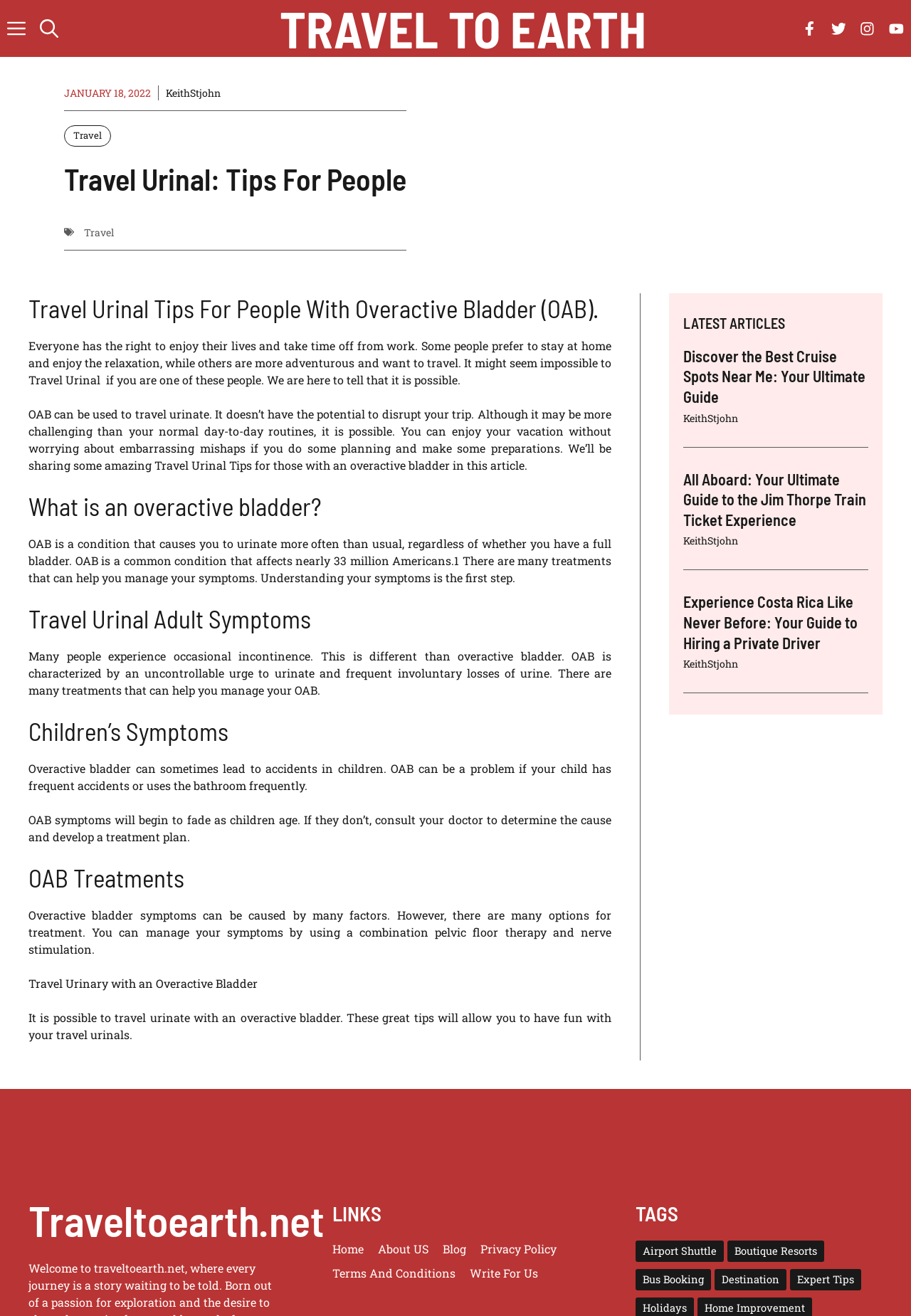Locate the bounding box coordinates of the segment that needs to be clicked to meet this instruction: "Click on the 'TRAVEL TO EARTH' link".

[0.307, 0.0, 0.709, 0.043]